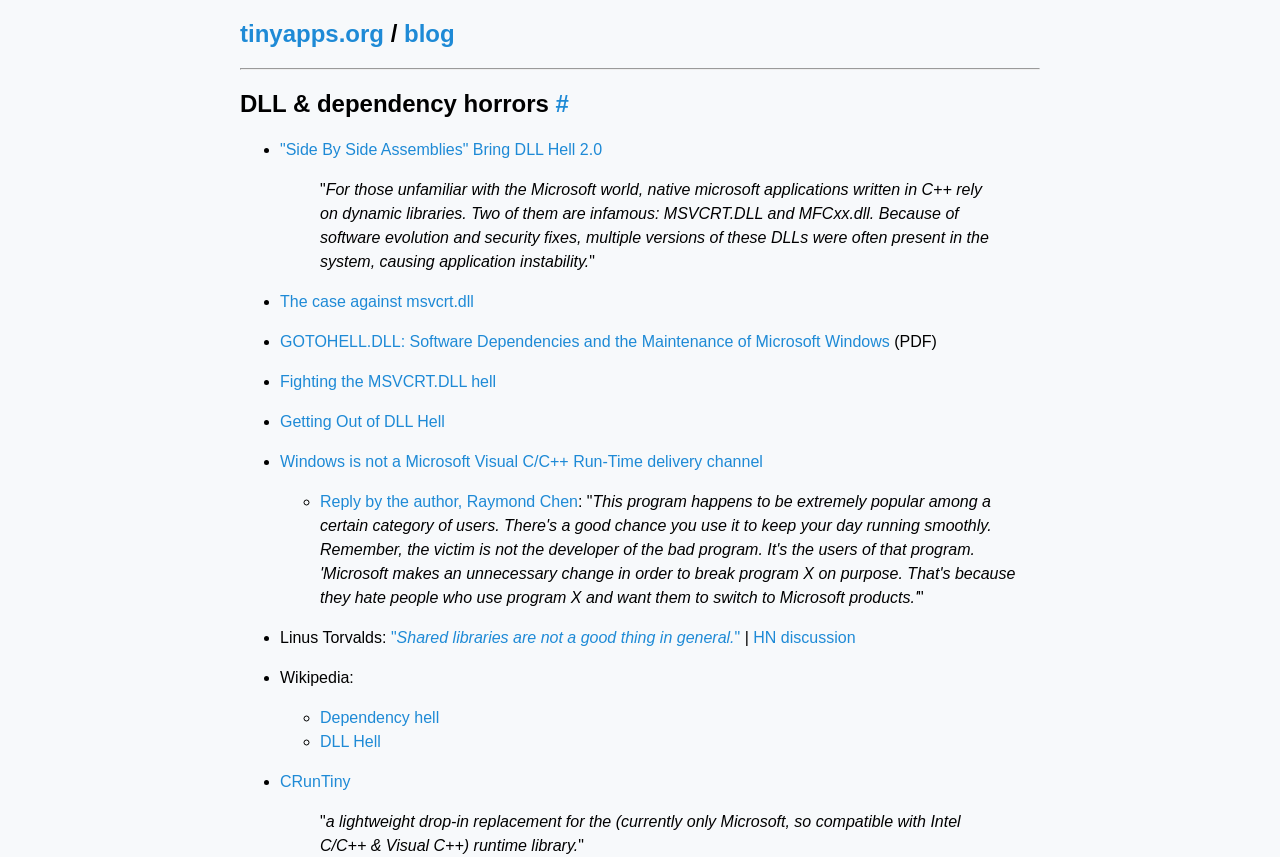Could you indicate the bounding box coordinates of the region to click in order to complete this instruction: "read about 'Side By Side Assemblies' Bring DLL Hell 2.0".

[0.219, 0.165, 0.47, 0.185]